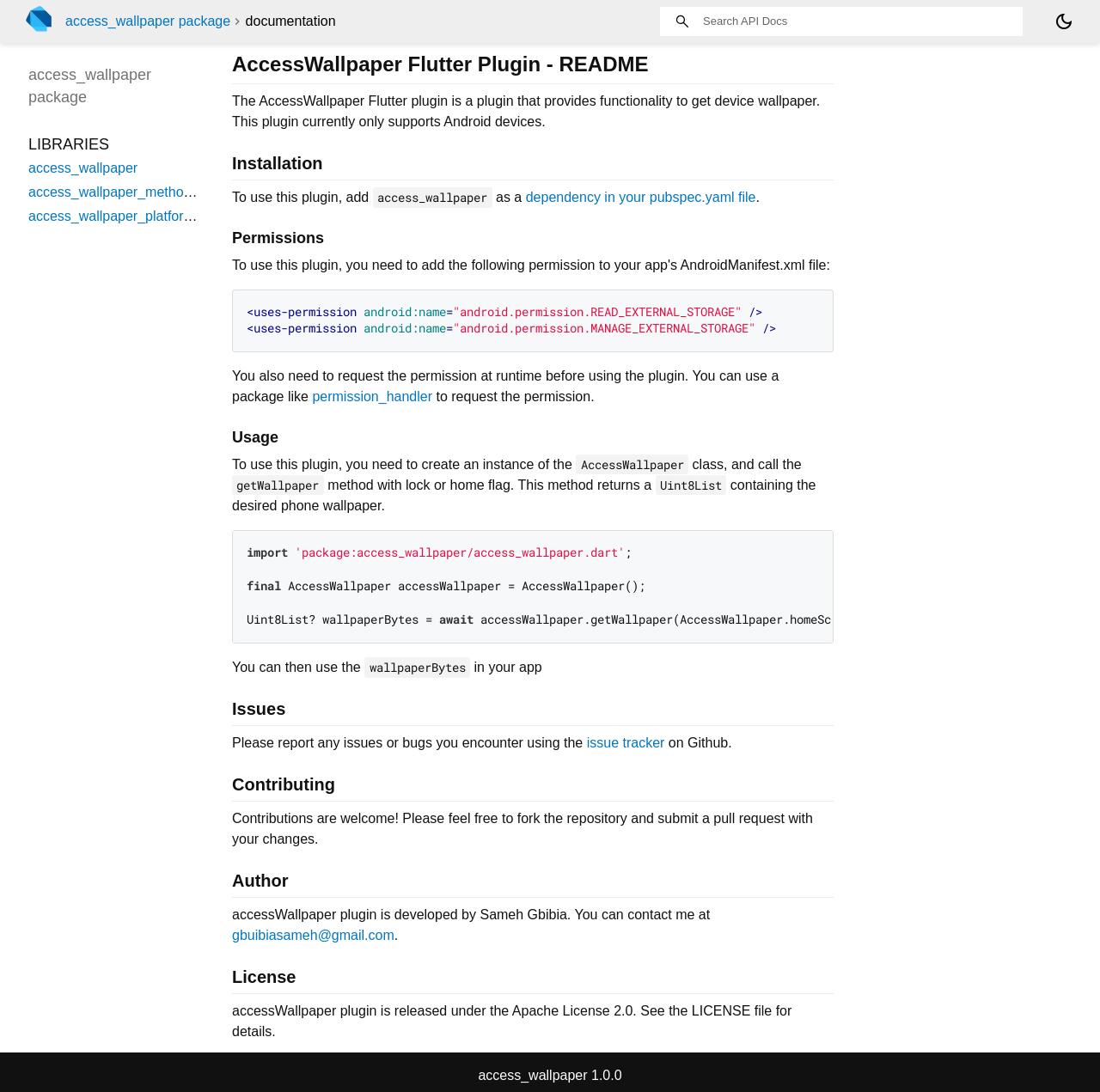Determine the coordinates of the bounding box for the clickable area needed to execute this instruction: "Toggle brightness".

[0.958, 0.01, 0.977, 0.029]